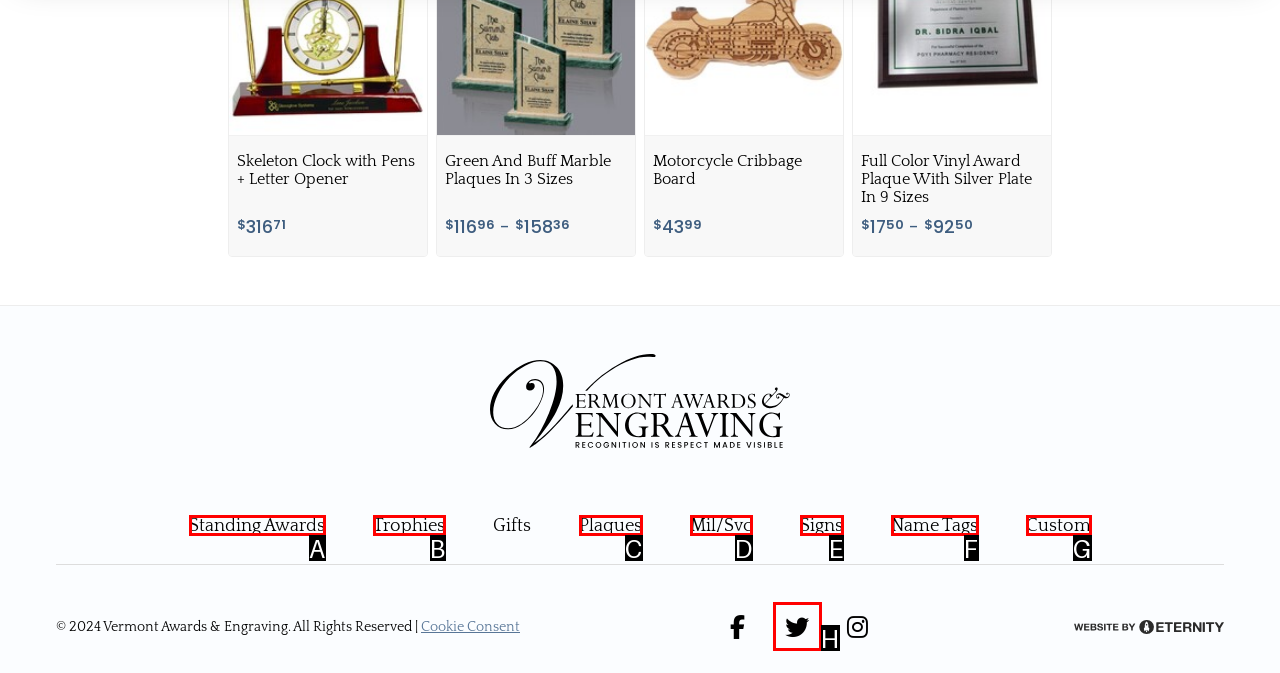Identify which HTML element should be clicked to fulfill this instruction: Go back by clicking BACK Reply with the correct option's letter.

None